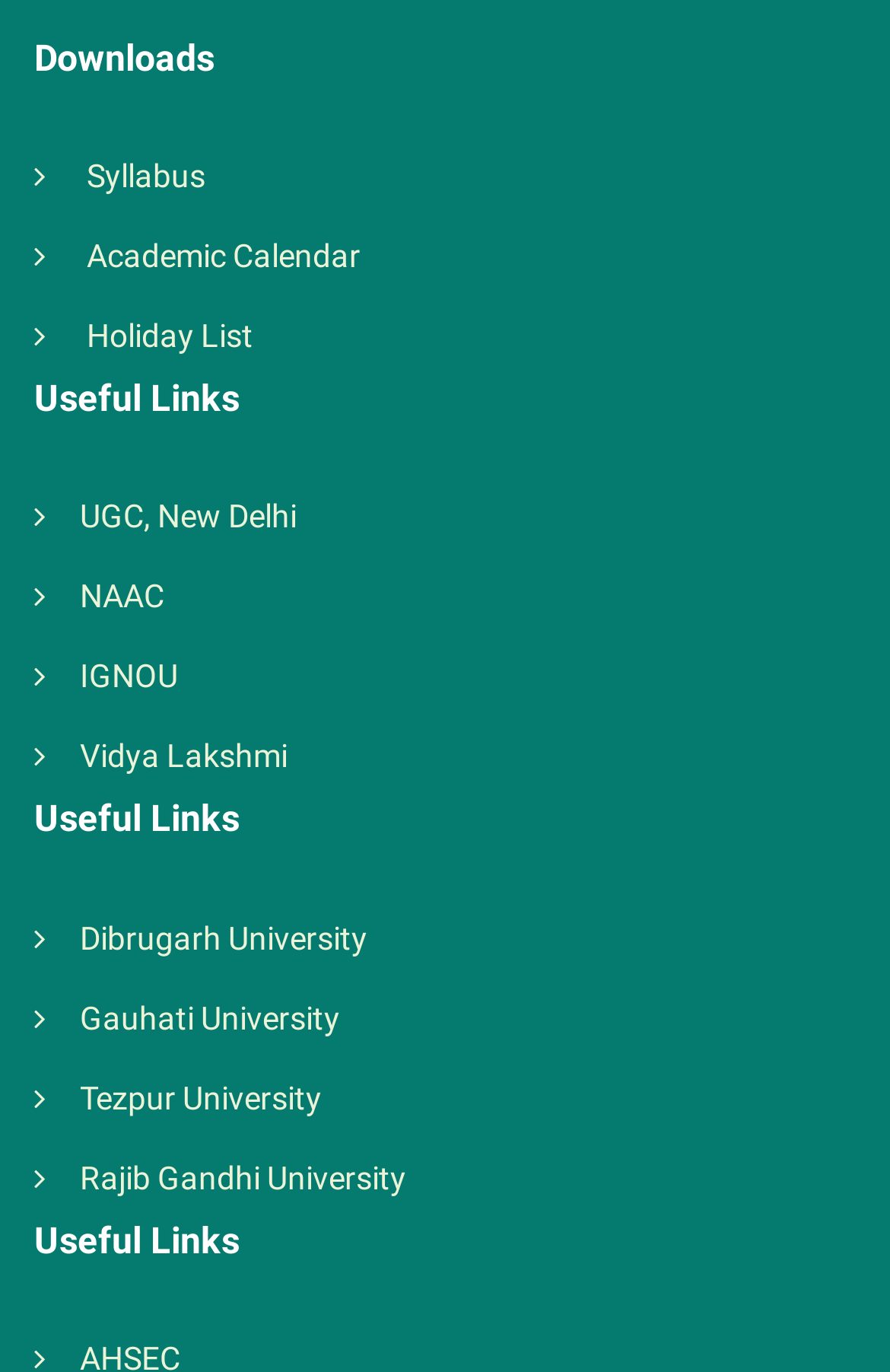Highlight the bounding box coordinates of the element that should be clicked to carry out the following instruction: "access Dibrugarh University website". The coordinates must be given as four float numbers ranging from 0 to 1, i.e., [left, top, right, bottom].

[0.09, 0.67, 0.413, 0.697]